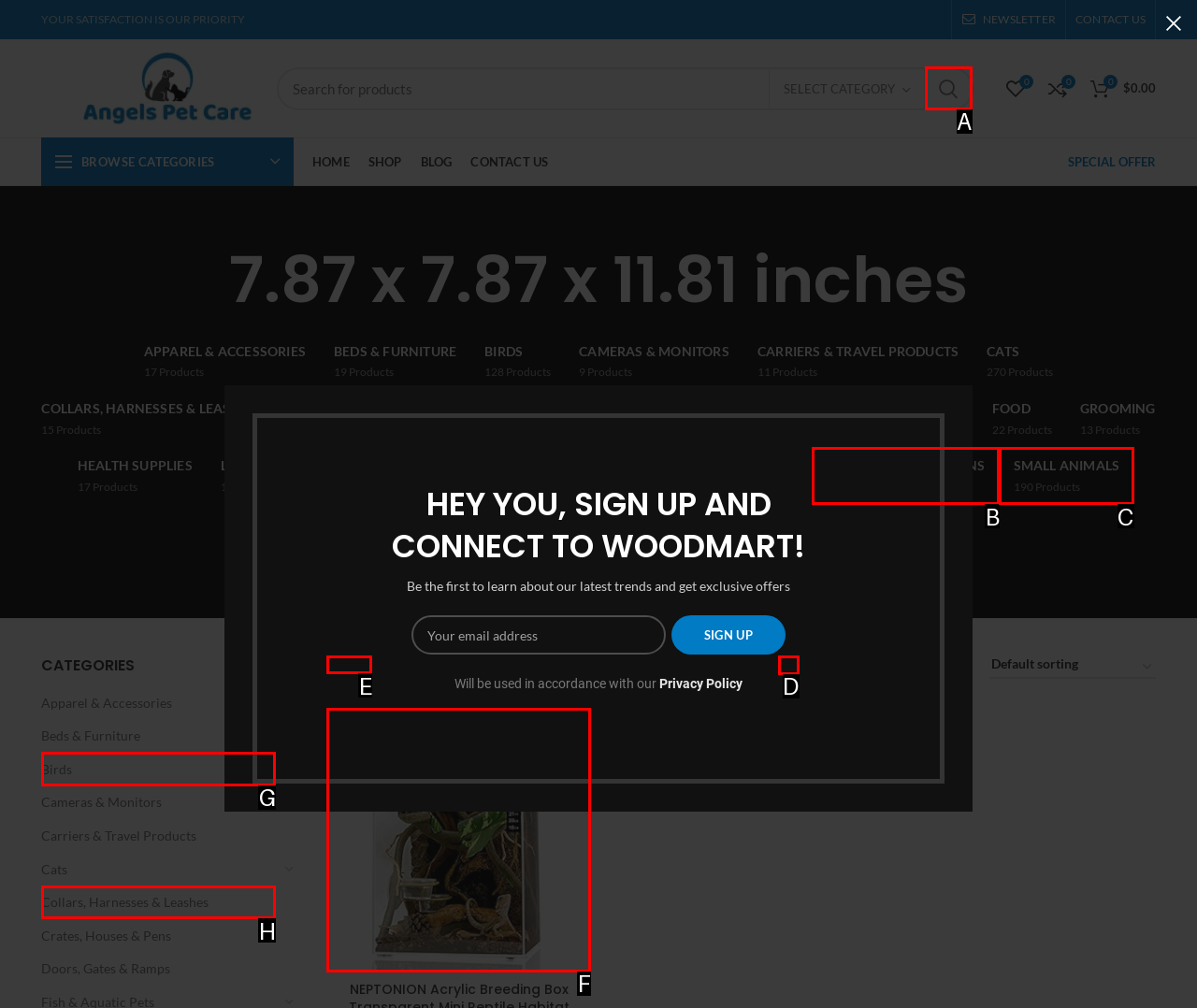Given the description: Home, identify the HTML element that corresponds to it. Respond with the letter of the correct option.

E